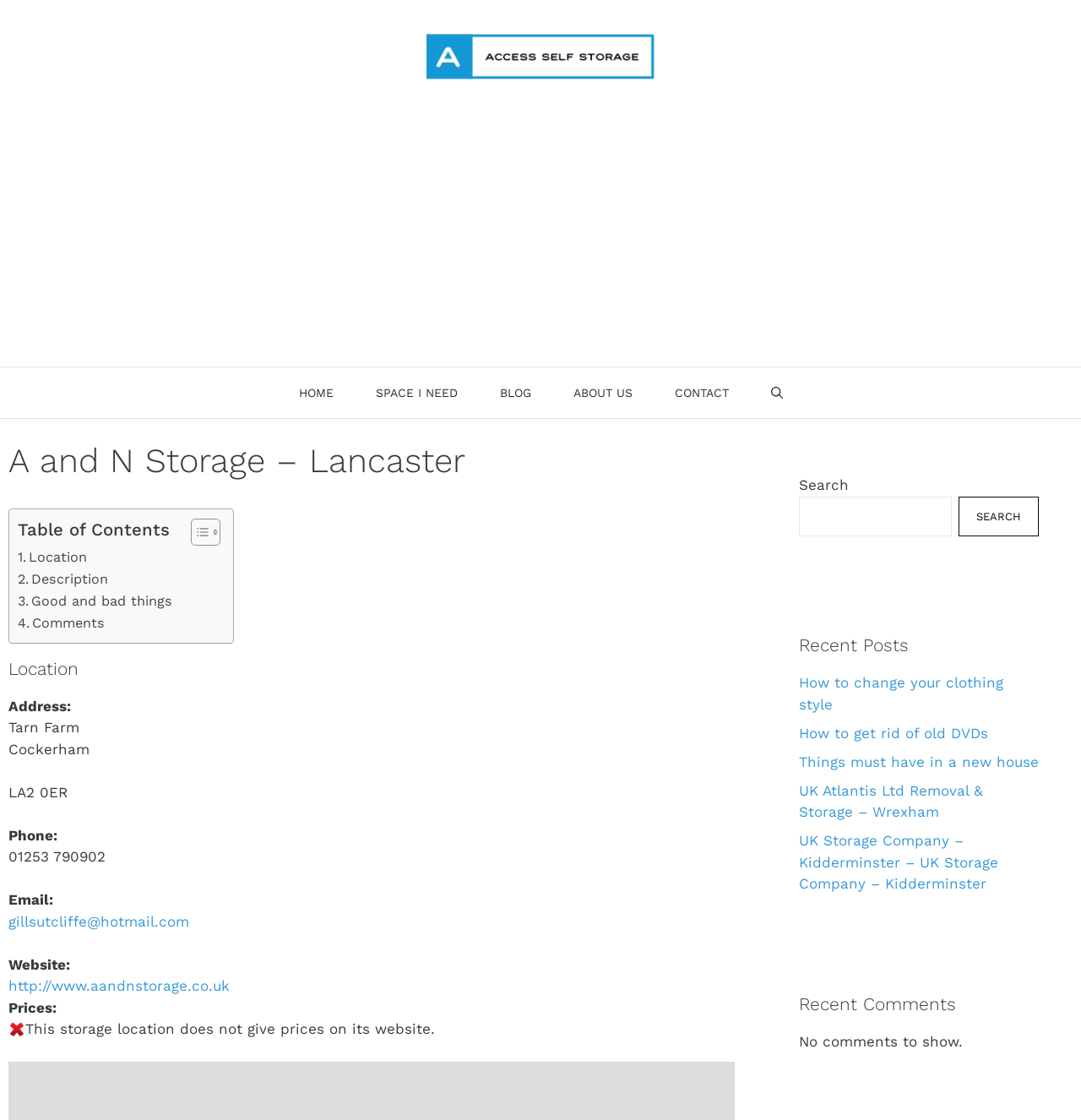Identify the bounding box coordinates for the UI element described as: "Space I Need".

[0.328, 0.328, 0.443, 0.373]